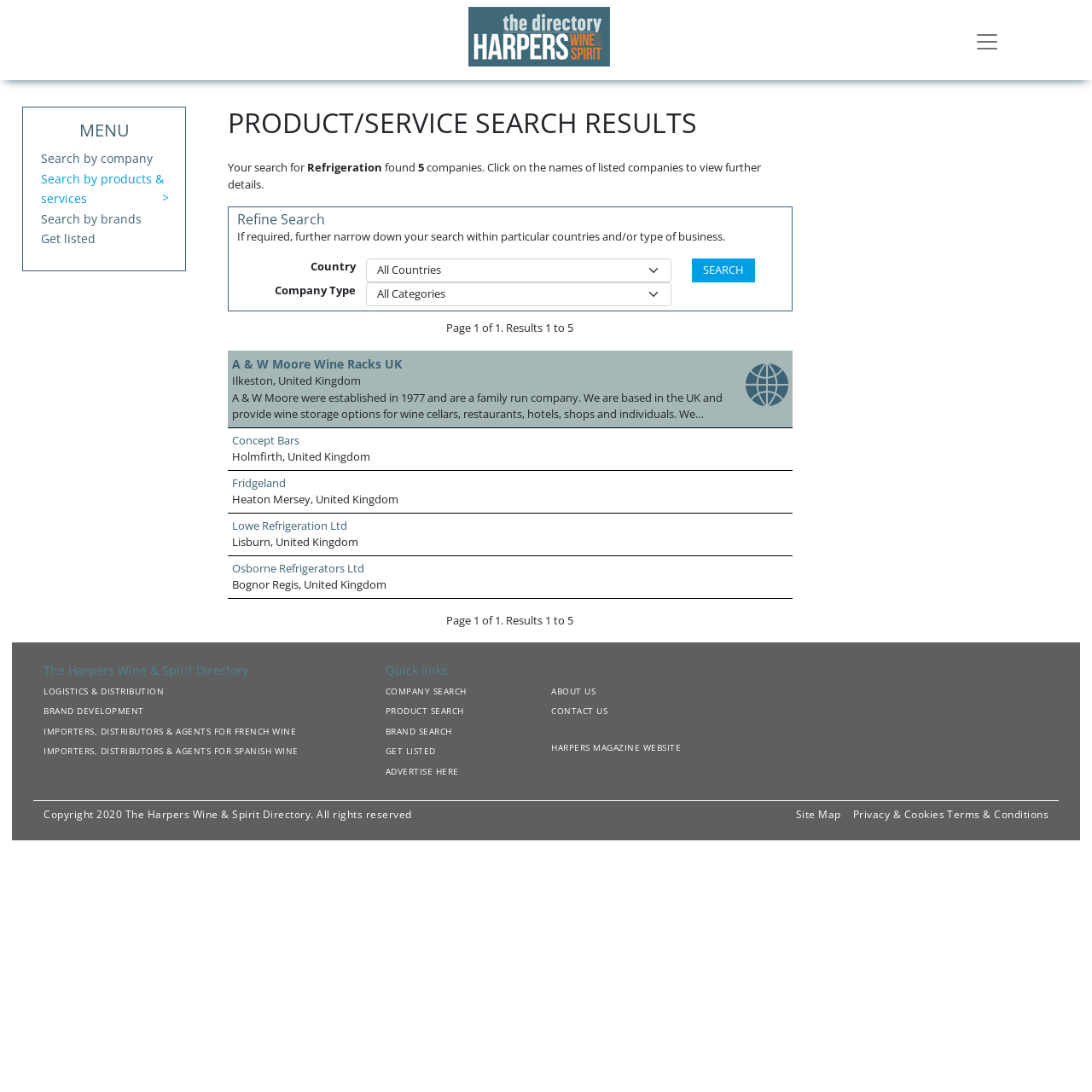Highlight the bounding box coordinates of the region I should click on to meet the following instruction: "Refine search".

[0.217, 0.194, 0.717, 0.209]